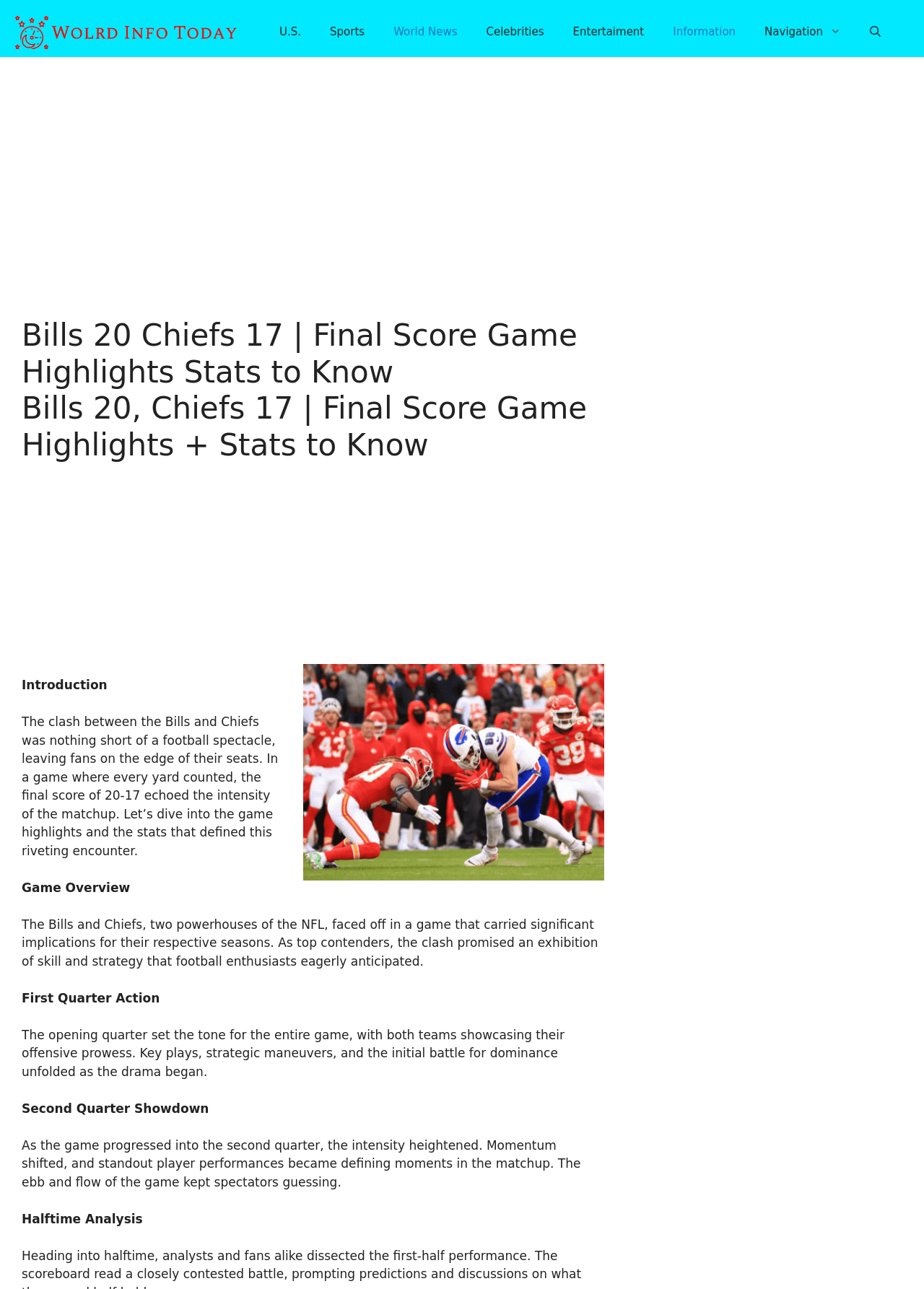What is the name of the two teams that played?
Please provide a detailed and thorough answer to the question.

I found the answer by looking at the heading 'Bills 20 Chiefs 17 | Final Score Game Highlights Stats to Know' which mentions the two teams that played.